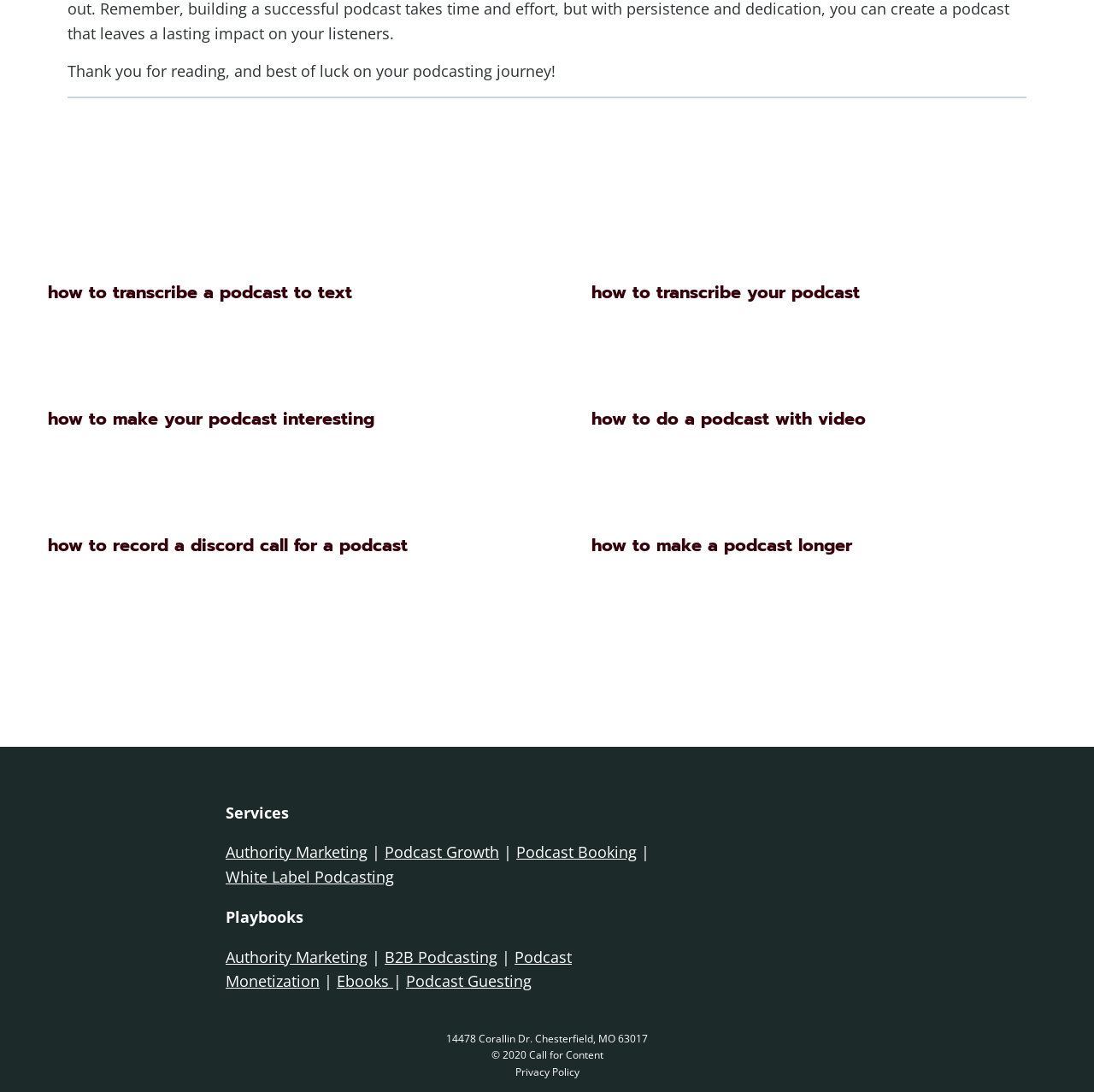Based on the element description "Examples", predict the bounding box coordinates of the UI element.

None